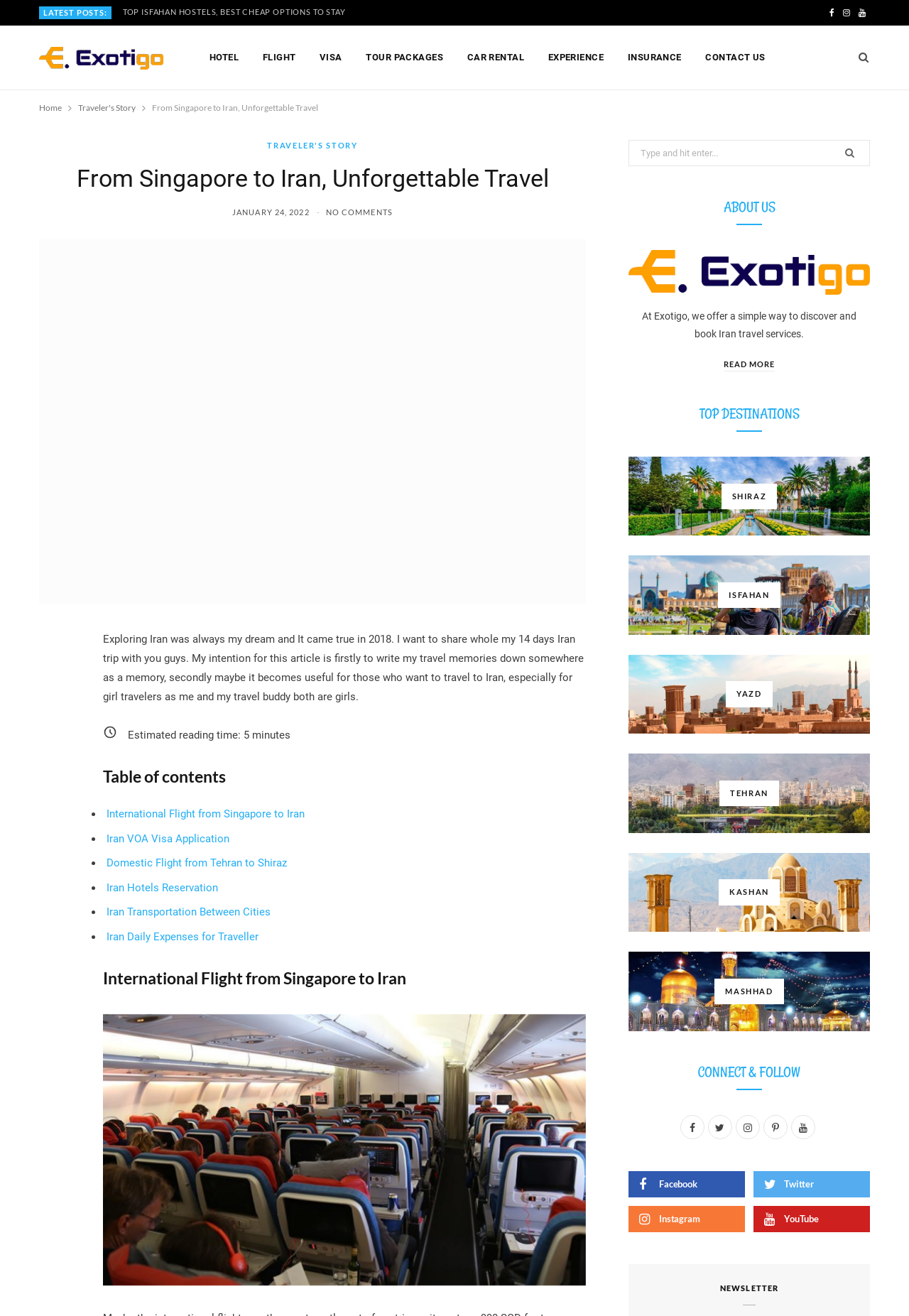What is the name of the travel blog?
Please look at the screenshot and answer in one word or a short phrase.

Exotigo